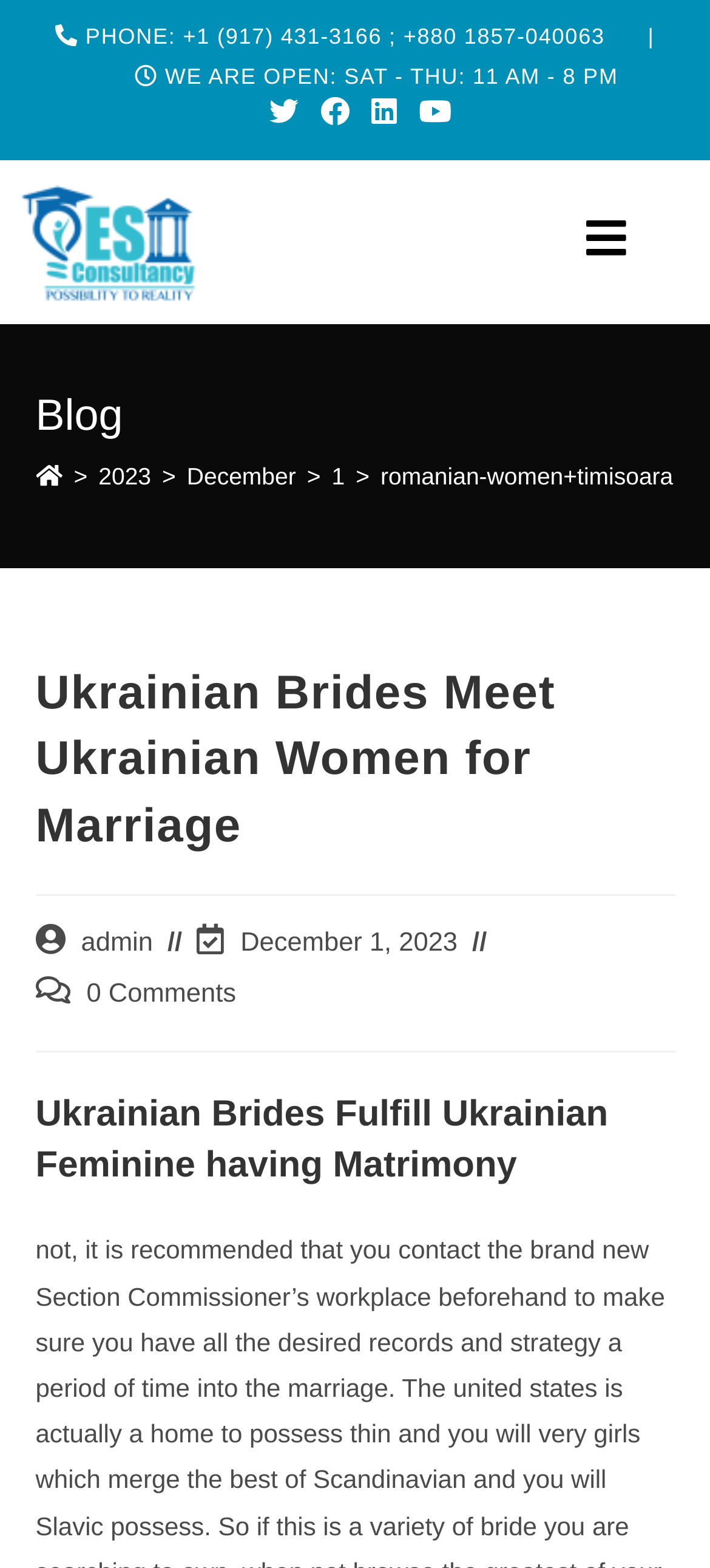What is the phone number of the company?
Please use the image to provide a one-word or short phrase answer.

+1 (917) 431-3166